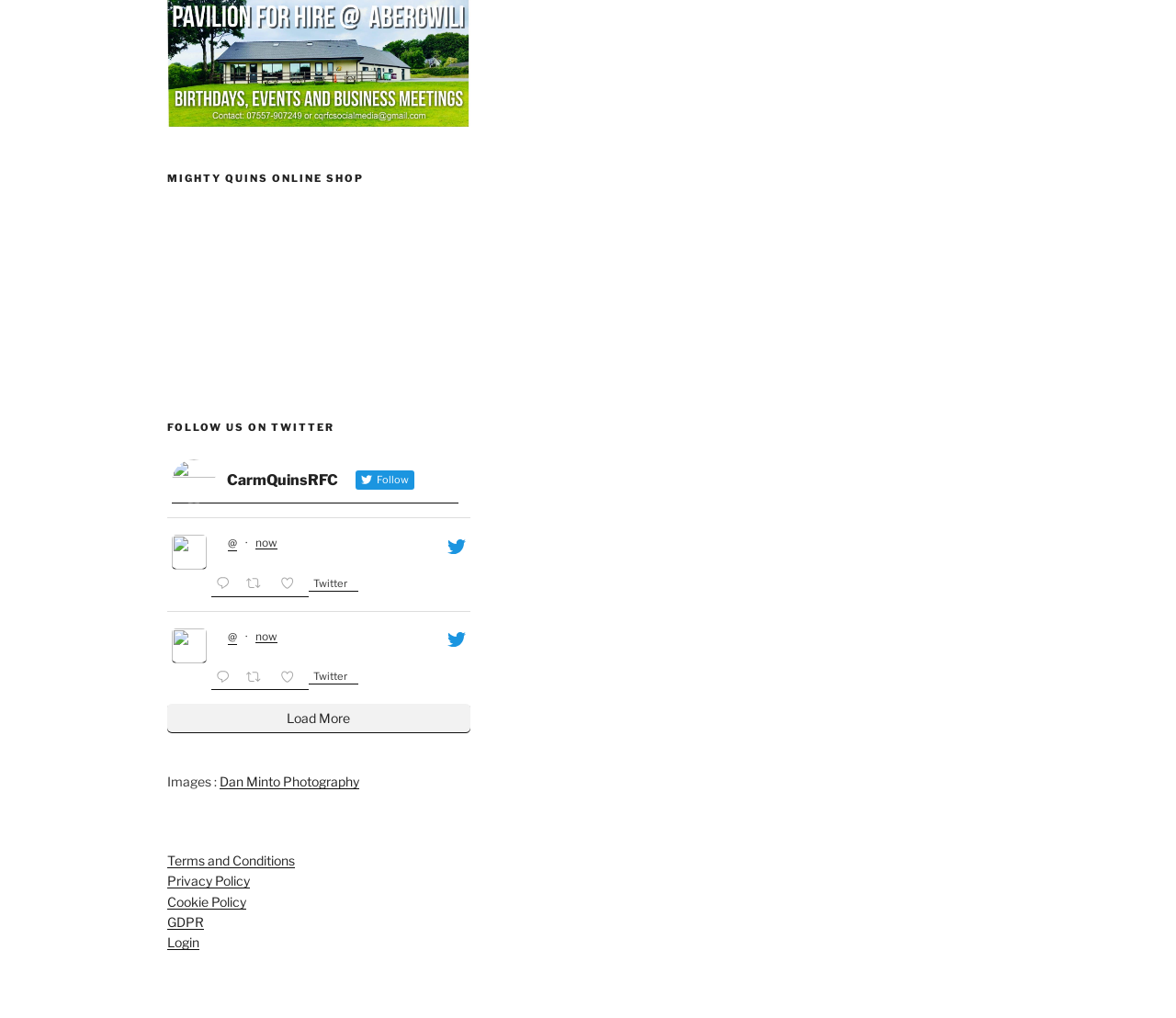Using the provided element description: "Headlines", determine the bounding box coordinates of the corresponding UI element in the screenshot.

None